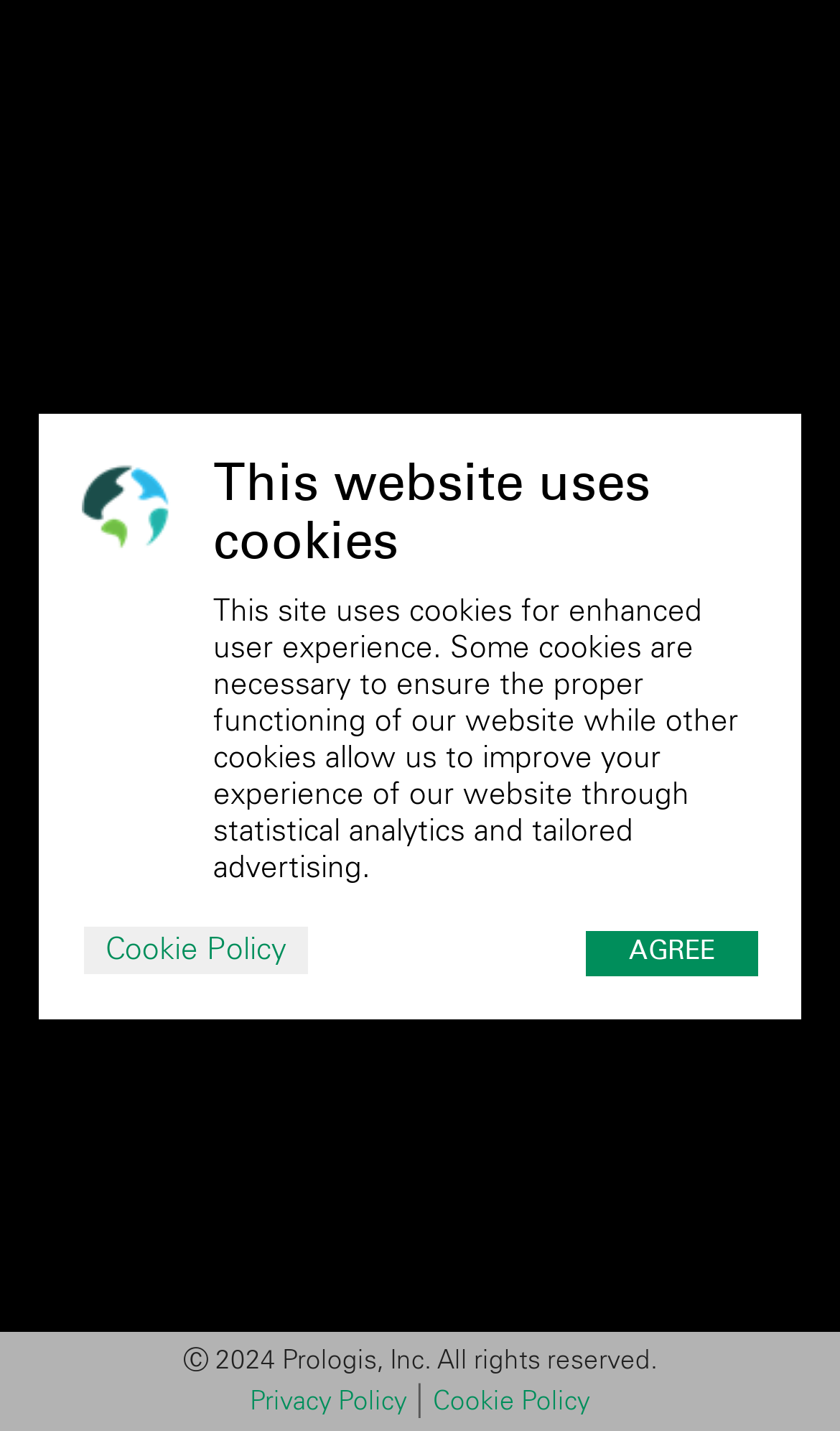Based on the description "Agree", find the bounding box of the specified UI element.

[0.697, 0.65, 0.903, 0.681]